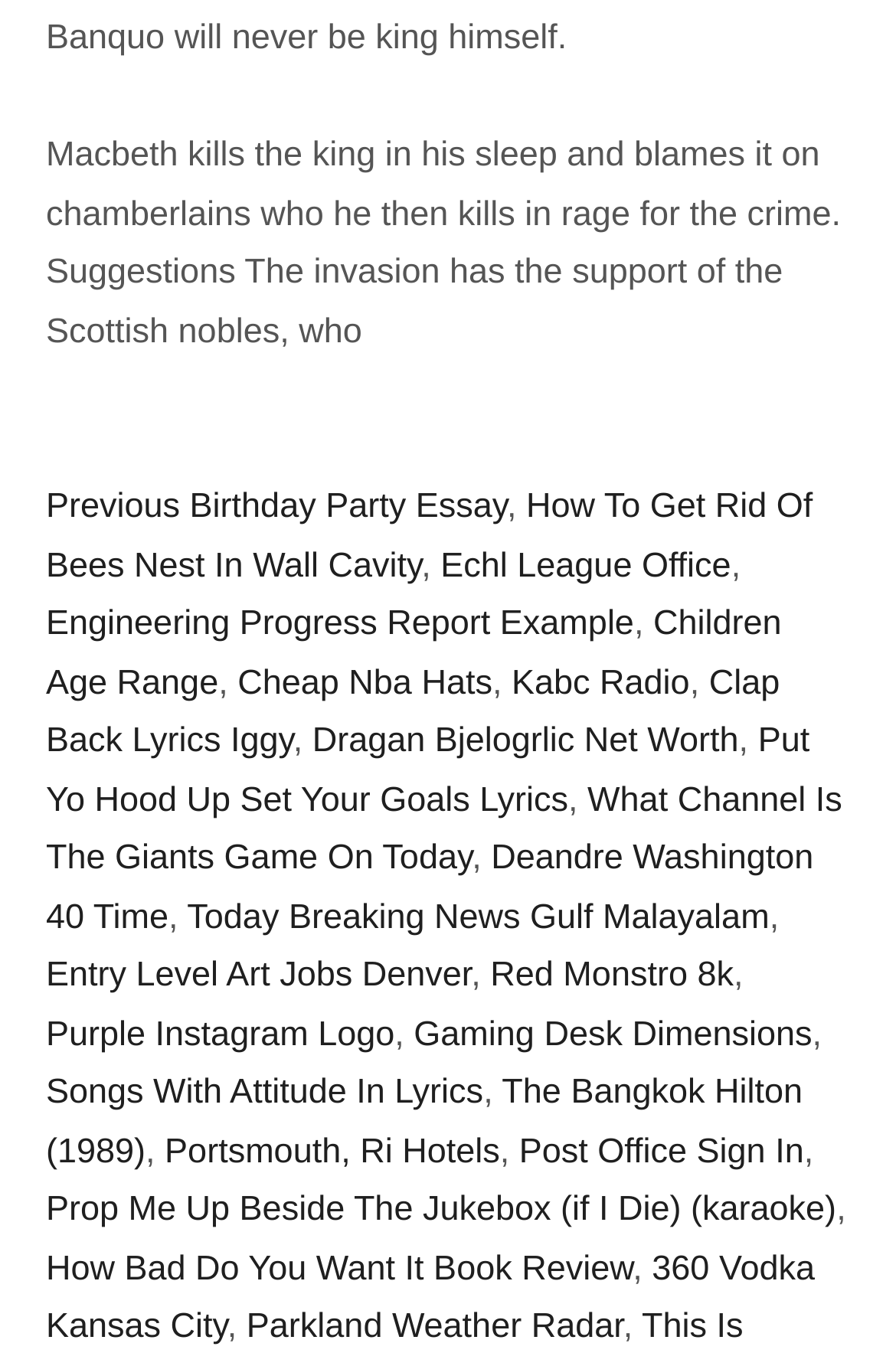For the given element description International, determine the bounding box coordinates of the UI element. The coordinates should follow the format (top-left x, top-left y, bottom-right x, bottom-right y) and be within the range of 0 to 1.

None